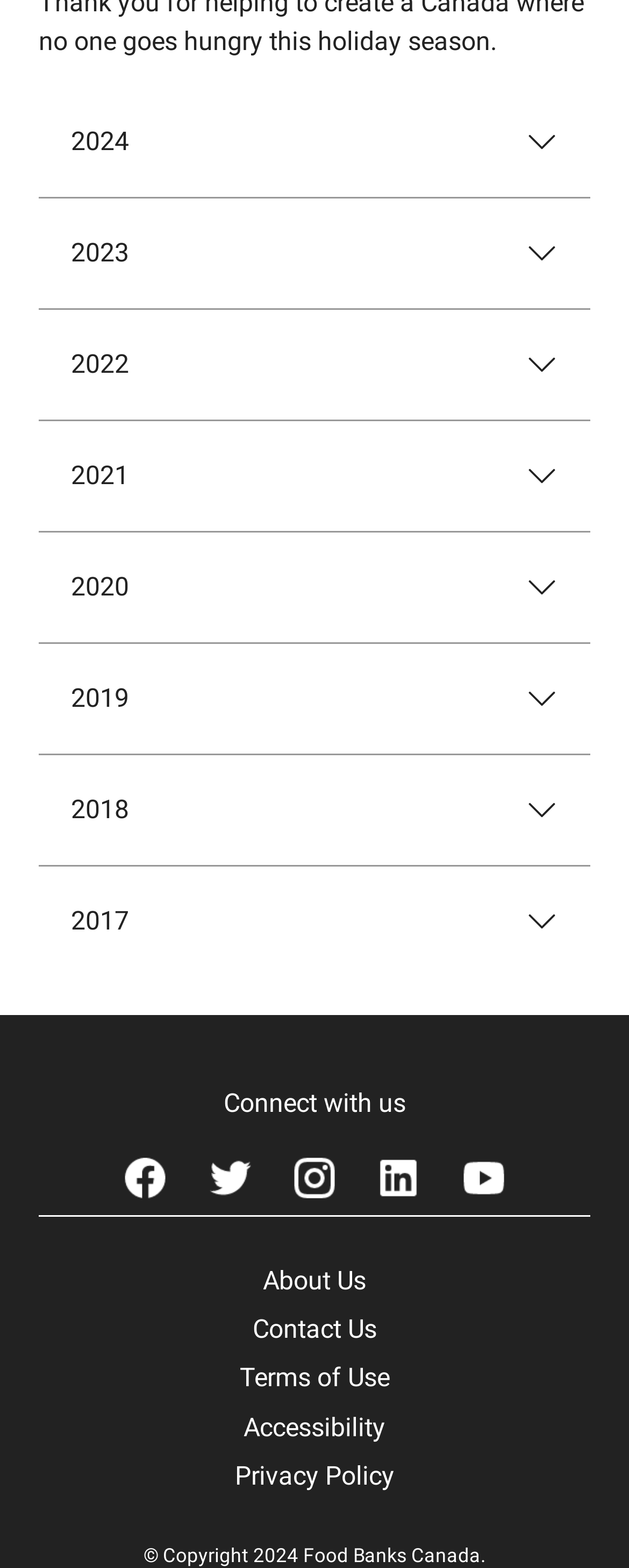Pinpoint the bounding box coordinates of the area that should be clicked to complete the following instruction: "Expand 2024". The coordinates must be given as four float numbers between 0 and 1, i.e., [left, top, right, bottom].

[0.062, 0.056, 0.938, 0.126]